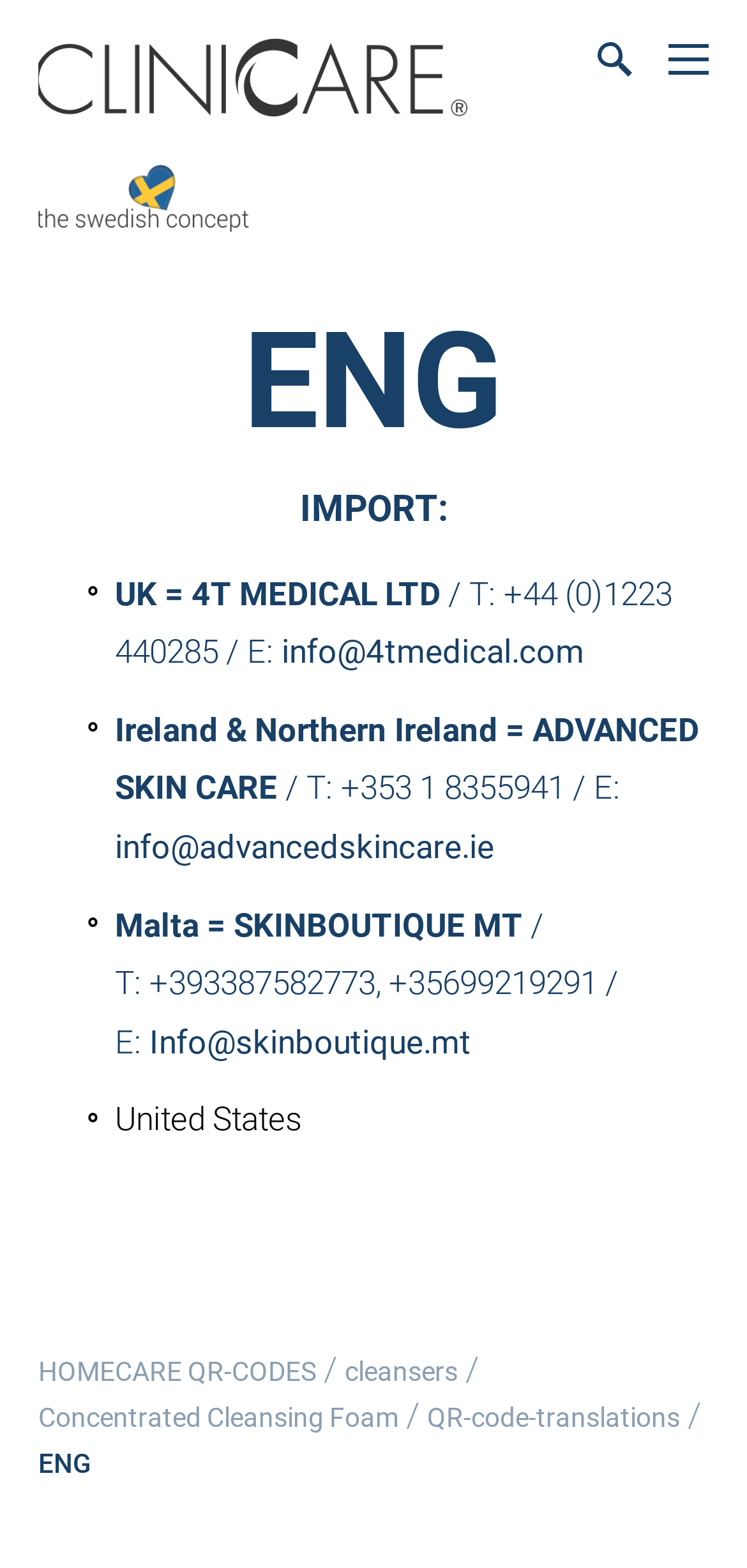What language is the webpage currently in?
Refer to the image and offer an in-depth and detailed answer to the question.

I found that the webpage is currently in English by looking at the link 'ENG' at the bottom of the webpage, which suggests that the language of the webpage is English.